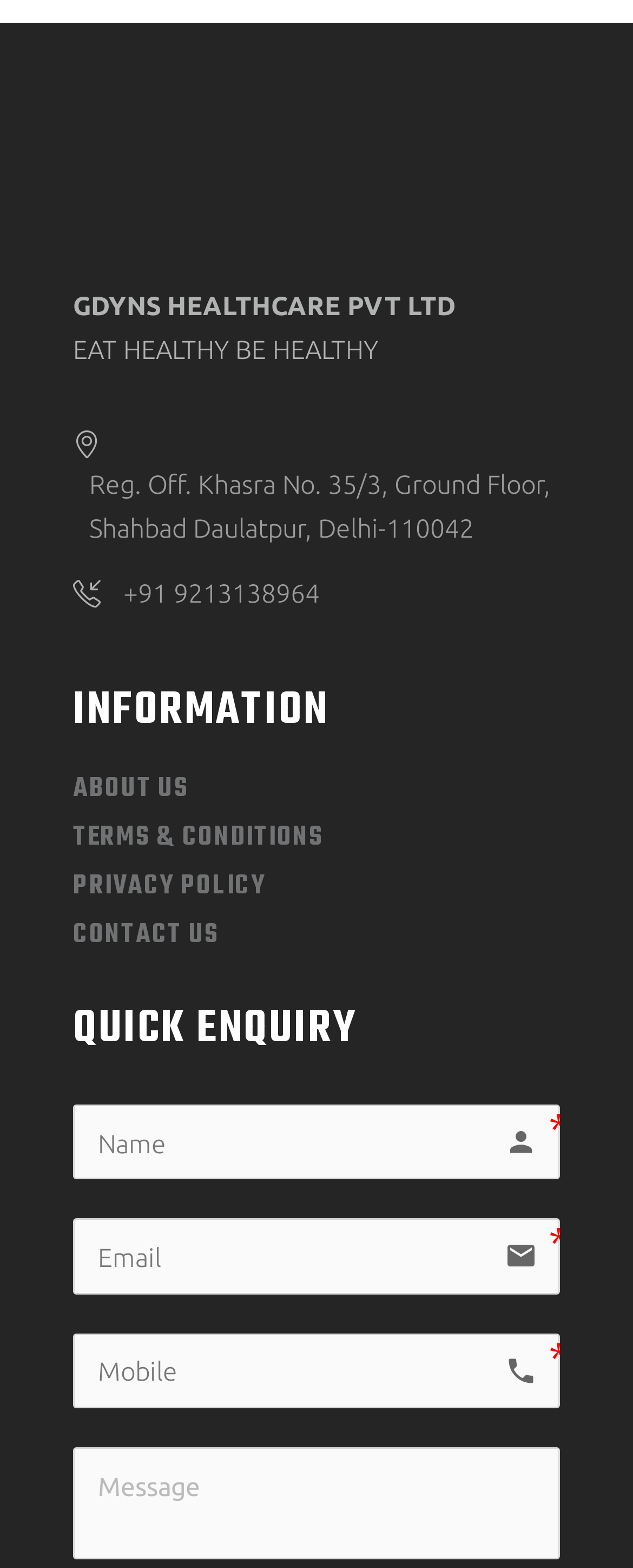How many links are there in the INFORMATION section?
Look at the screenshot and provide an in-depth answer.

In the INFORMATION section, there are four links: 'ABOUT US', 'TERMS & CONDITIONS', 'PRIVACY POLICY', and 'CONTACT US'. These links provide additional information about the company and its policies.